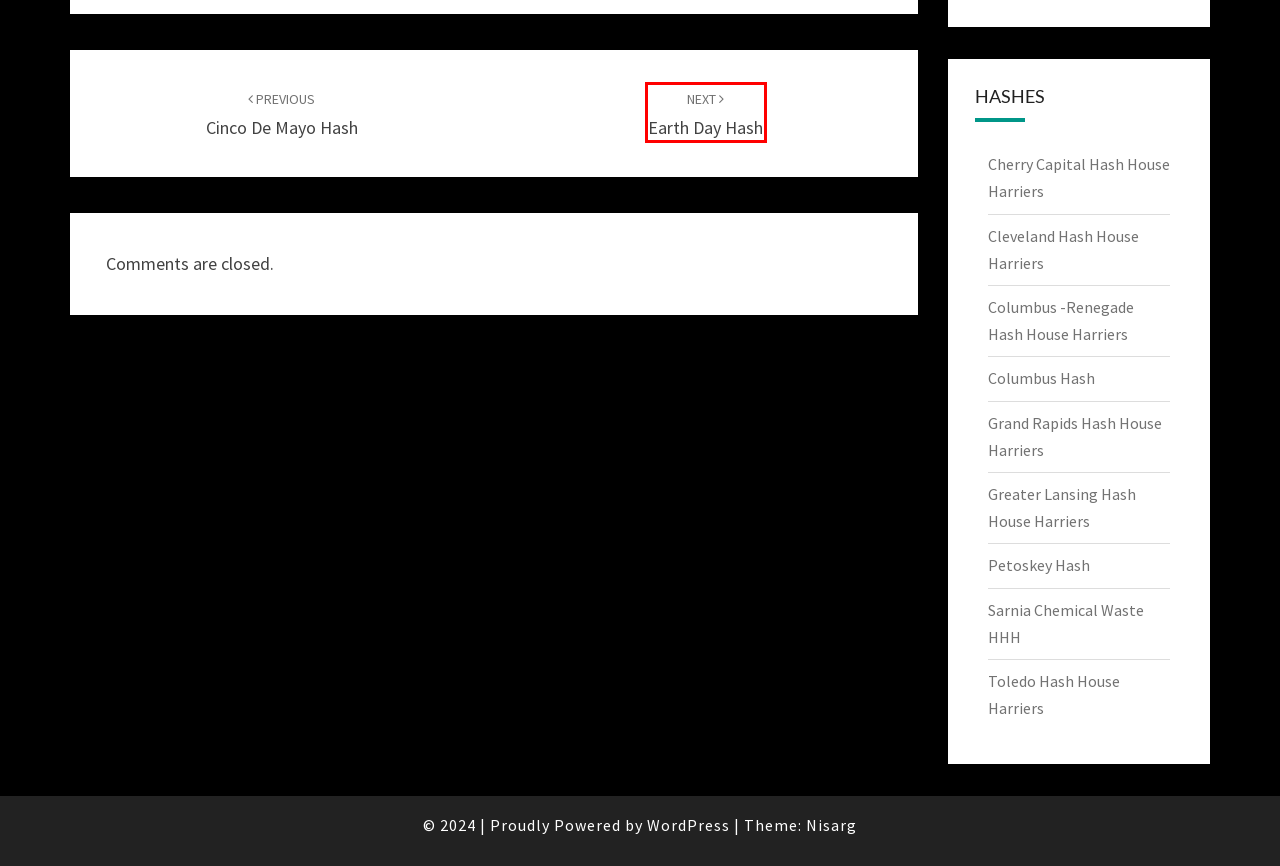You have a screenshot of a webpage with a red bounding box around a UI element. Determine which webpage description best matches the new webpage that results from clicking the element in the bounding box. Here are the candidates:
A. Run Woodstock - Home
B. Calendar – Motown Ann Arbor Hash House Harriers
C. Detroit Downtown Runners & Walkers - Detroit Downtown Runners and Walkers
D. Greater Lansing Hash House Harriers
E. Renegade Hash House Harriers Columbus – A drinking club with a running problem
F. Cinco De Mayo Hash – Motown Ann Arbor Hash House Harriers
G. Earth Day Hash – Motown Ann Arbor Hash House Harriers
H. Nisarg – WordPress theme | WordPress.org

G